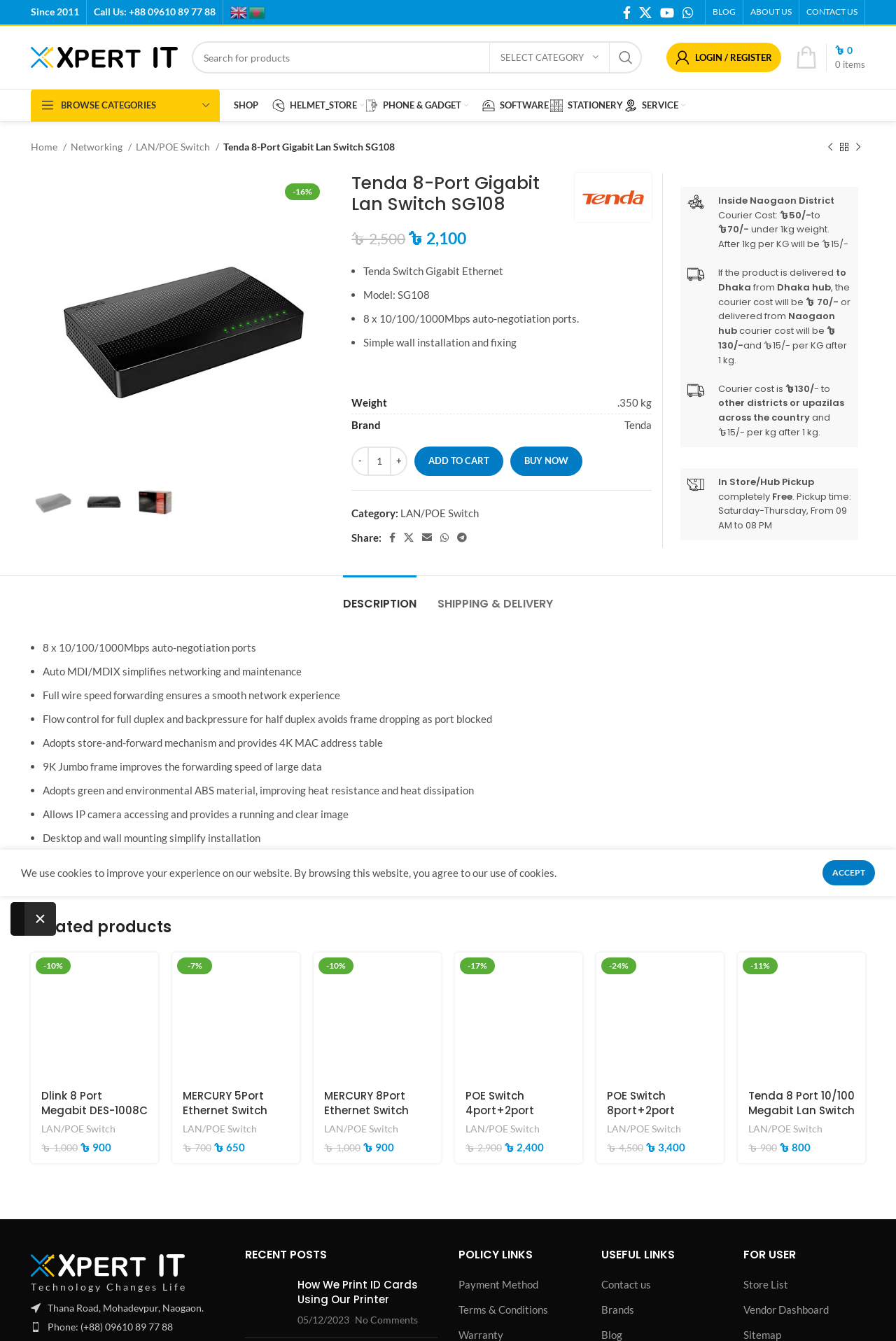Please determine the bounding box coordinates of the element's region to click in order to carry out the following instruction: "Search for a product". The coordinates should be four float numbers between 0 and 1, i.e., [left, top, right, bottom].

[0.214, 0.031, 0.716, 0.055]